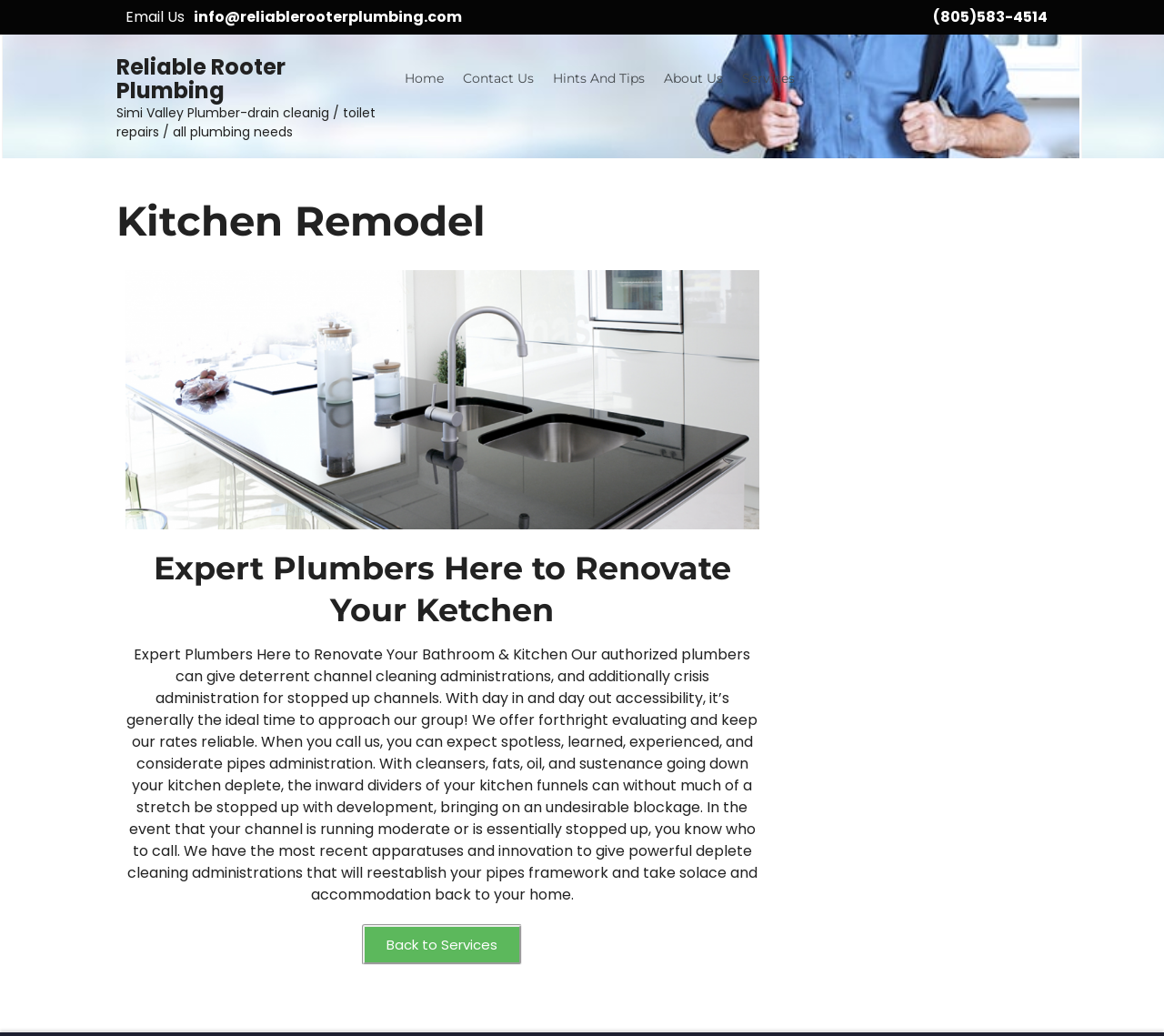Using the element description: "About Us", determine the bounding box coordinates. The coordinates should be in the format [left, top, right, bottom], with values between 0 and 1.

[0.563, 0.054, 0.629, 0.096]